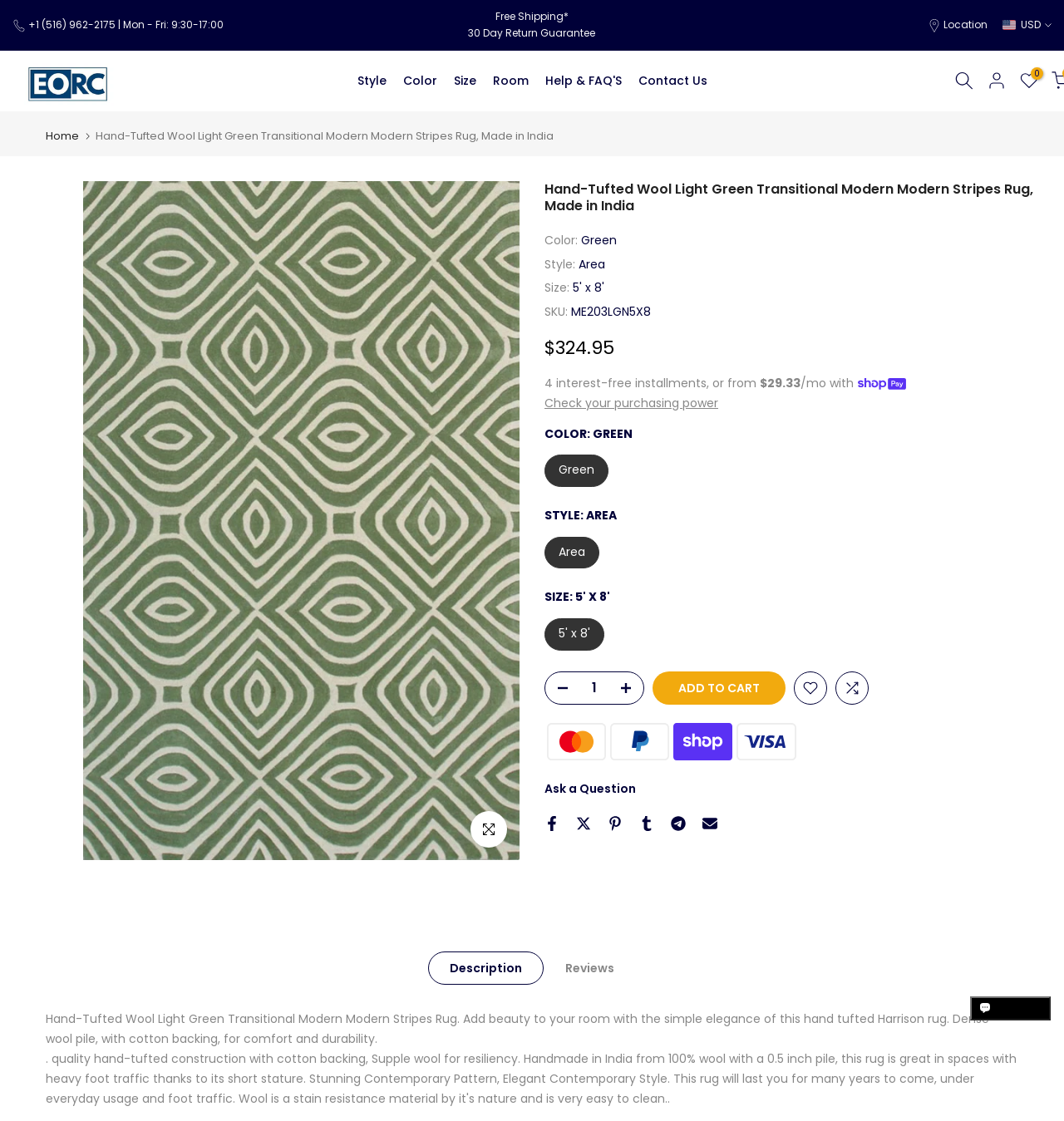Predict the bounding box for the UI component with the following description: "alt="Upwix Capital"".

None